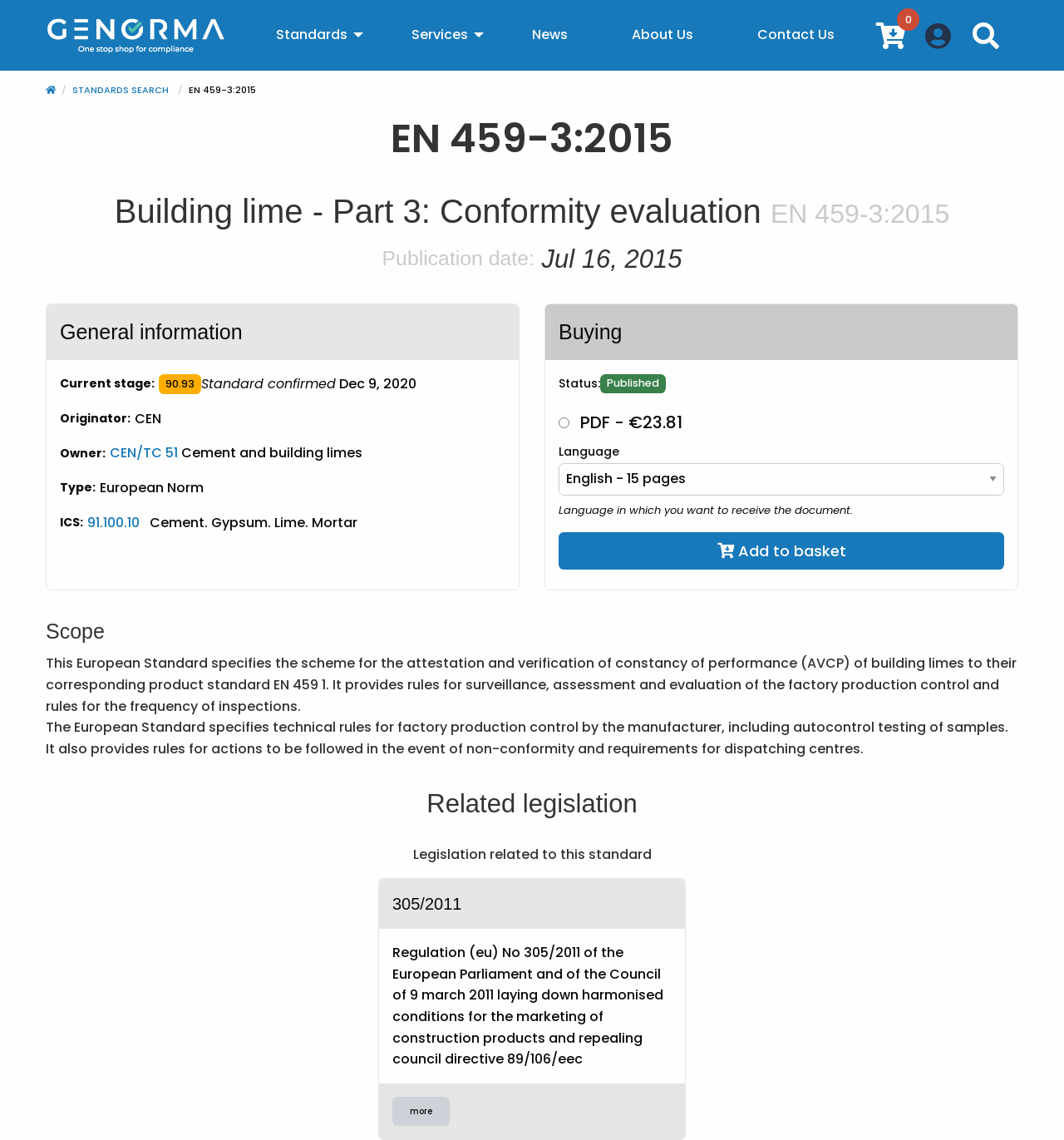Please identify the bounding box coordinates of the clickable area that will allow you to execute the instruction: "View the 'Scope' section".

[0.043, 0.541, 0.957, 0.567]